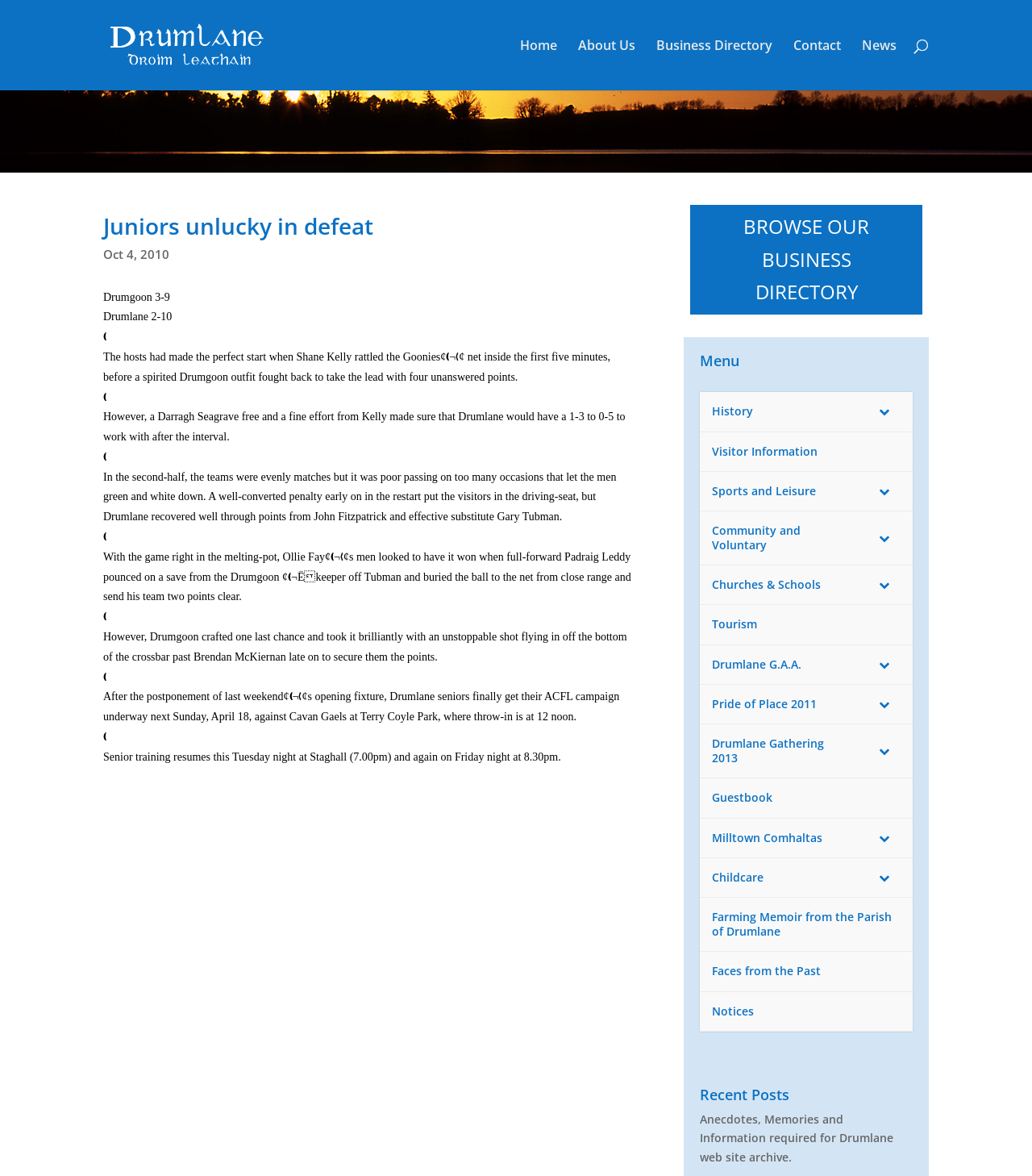Provide a short answer to the following question with just one word or phrase: What is the name of the team that won the game?

Drumgoon